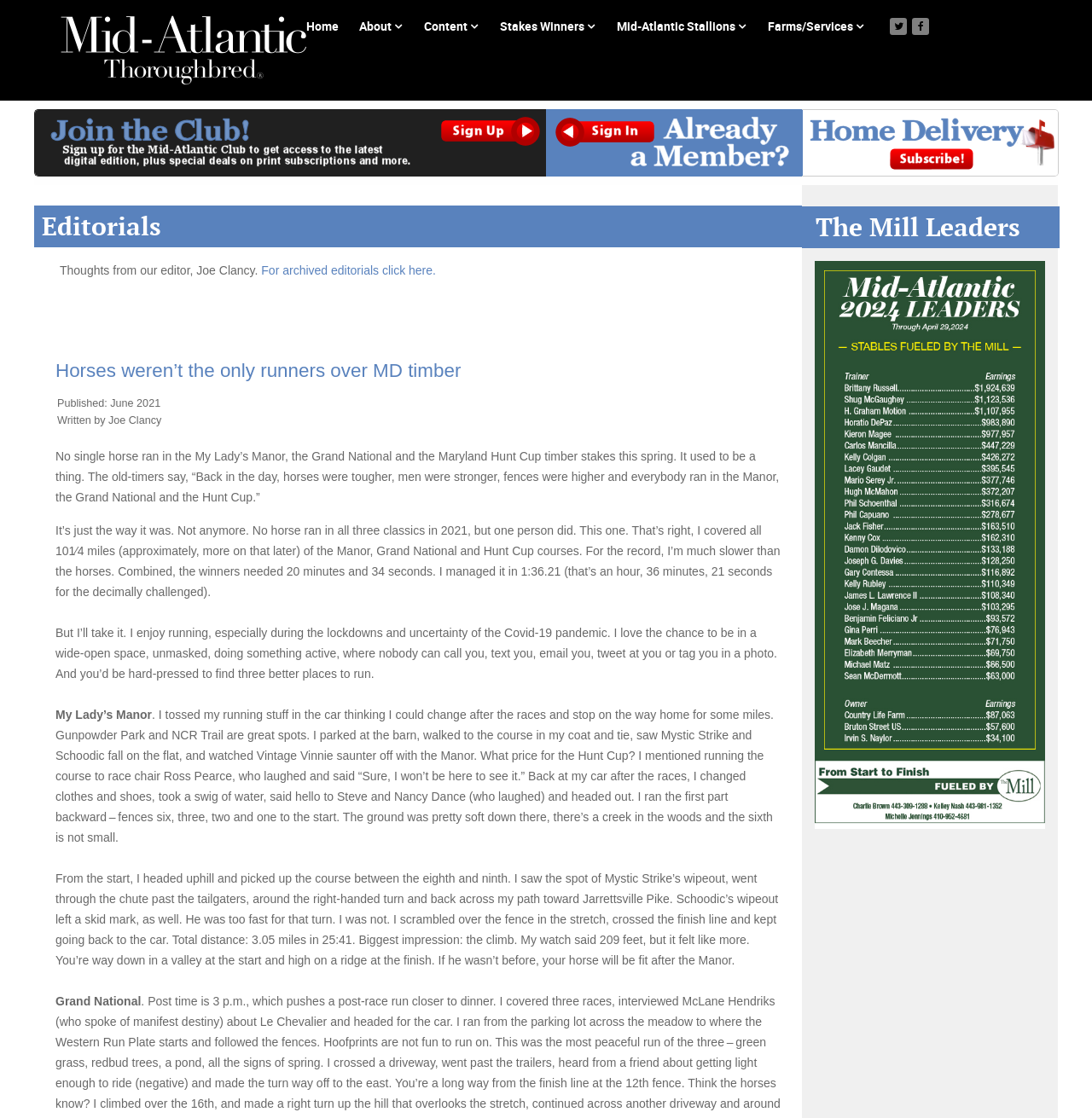Write an extensive caption that covers every aspect of the webpage.

The webpage is about the Mid-Atlantic Thoroughbred, with a focus on horse racing and related topics. At the top of the page, there are seven links, including "Home", "About", "Content", "Stakes Winners", "Mid-Atlantic Stallions", and "Farms/Services", which are positioned horizontally across the page. Below these links, there are three more links with icons, "jointheclub", "homedelivery", and another "jointheclub", which are also positioned horizontally.

Below these links, there is a large image that spans the width of the page, followed by a heading "Editorials" and a brief description "Thoughts from our editor, Joe Clancy." There is also a link to archived editorials.

The main content of the page is an article titled "Horses weren’t the only runners over MD timber", which is divided into several sections. The article begins with a brief introduction, followed by a description list with details about the publication date and author. The main body of the article is a personal account of the author's experience running in the My Lady’s Manor, the Grand National, and the Maryland Hunt Cup timber stakes. The article includes several paragraphs of text, with headings and subheadings that break up the content.

To the right of the article, there is a heading "The Mill Leaders" and a link below it. At the very bottom of the page, there is another link with an icon.

Overall, the webpage has a clean and organized layout, with a focus on providing information and articles related to horse racing and the Mid-Atlantic Thoroughbred.